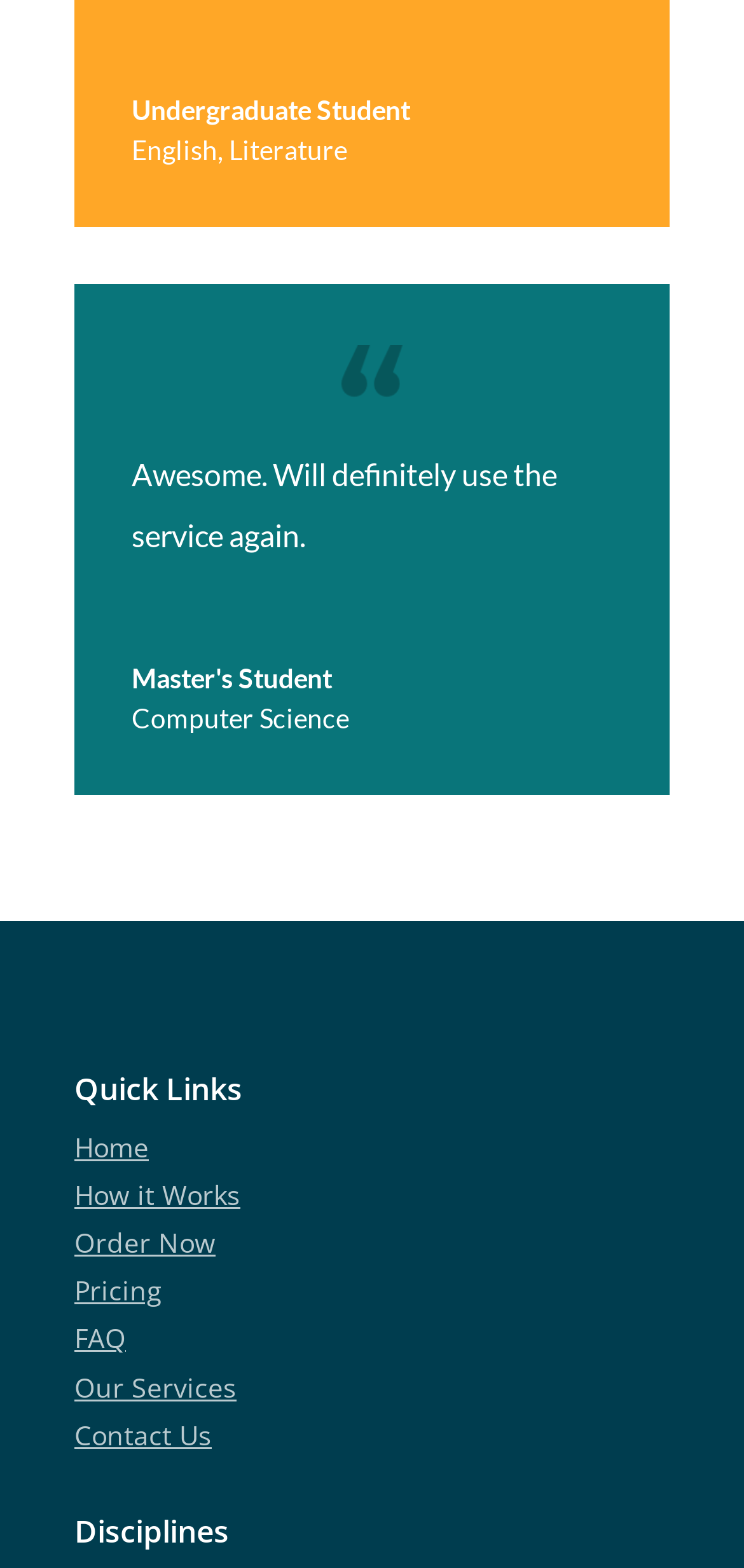How many links are there under 'Quick Links'?
Please use the visual content to give a single word or phrase answer.

7